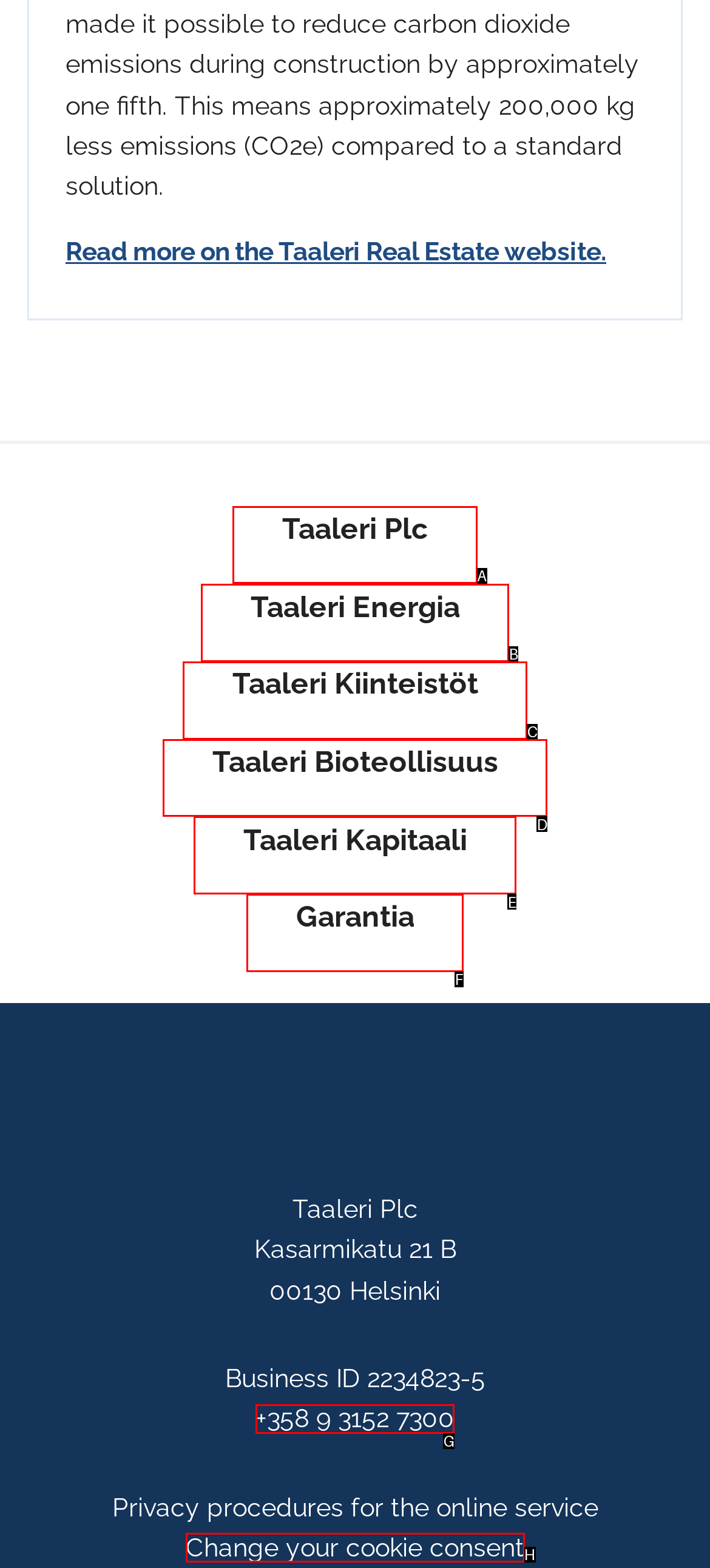Choose the HTML element that should be clicked to achieve this task: Visit Taaleri Plc website
Respond with the letter of the correct choice.

A